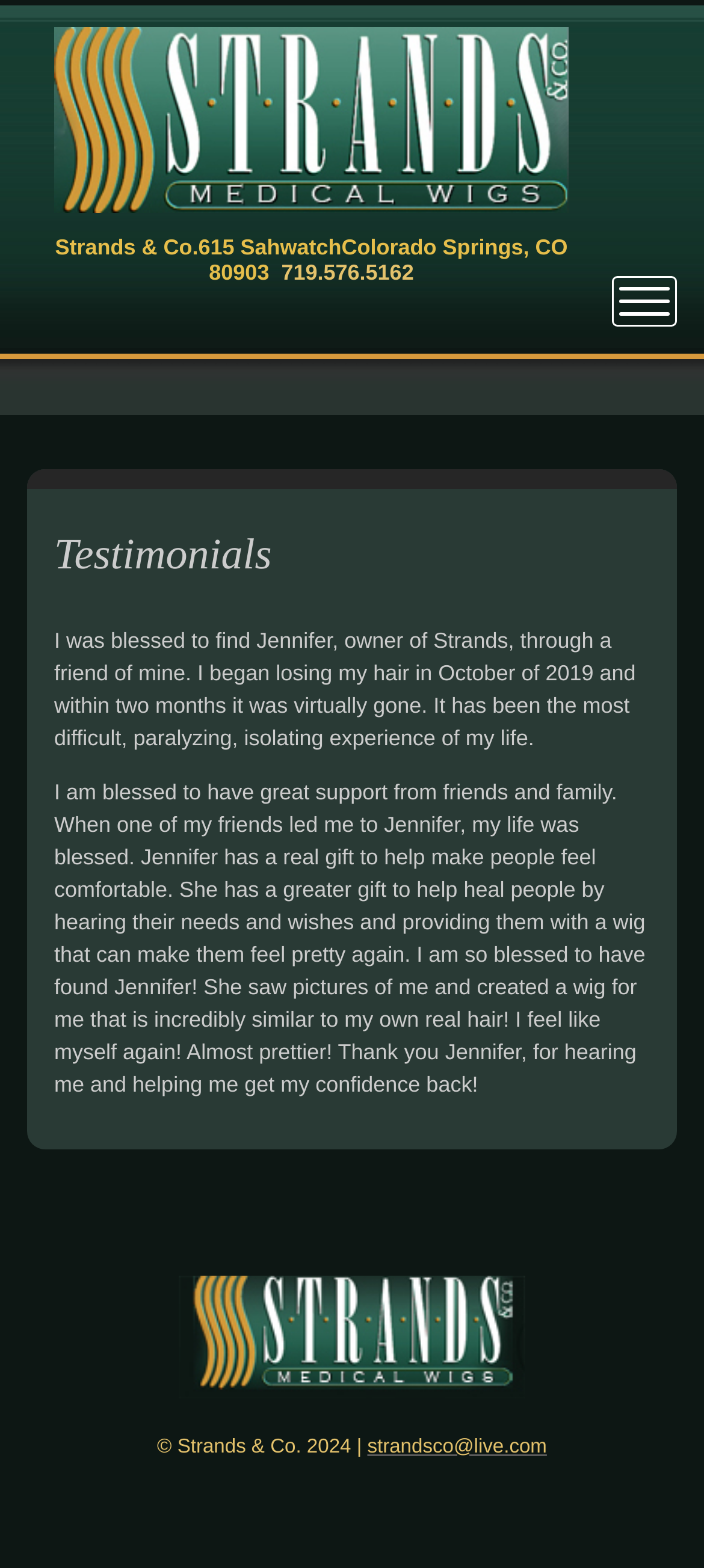Give a detailed account of the webpage.

The webpage appears to be a website for Strands Medical Wigs, a company that provides customized wigs for individuals, including those undergoing chemotherapy or radiation. 

At the top left of the page, there is a section containing the company's name, "Strands & Co.", along with its address, "615 Sahwatch, Colorado Springs, CO 80903", and phone number, "719.576.5162". 

Below this section, there is a main content area that takes up most of the page. Within this area, there is a heading titled "Testimonials" followed by two paragraphs of text from satisfied customers. These testimonials describe the customers' positive experiences with the company's owner, Jennifer, who helped them find wigs that made them feel confident and comfortable.

At the bottom of the page, there is a footer section that contains the company's logo, copyright information, "© Strands & Co. 2024", and a link to the company's email address, "strandsco@live.com".